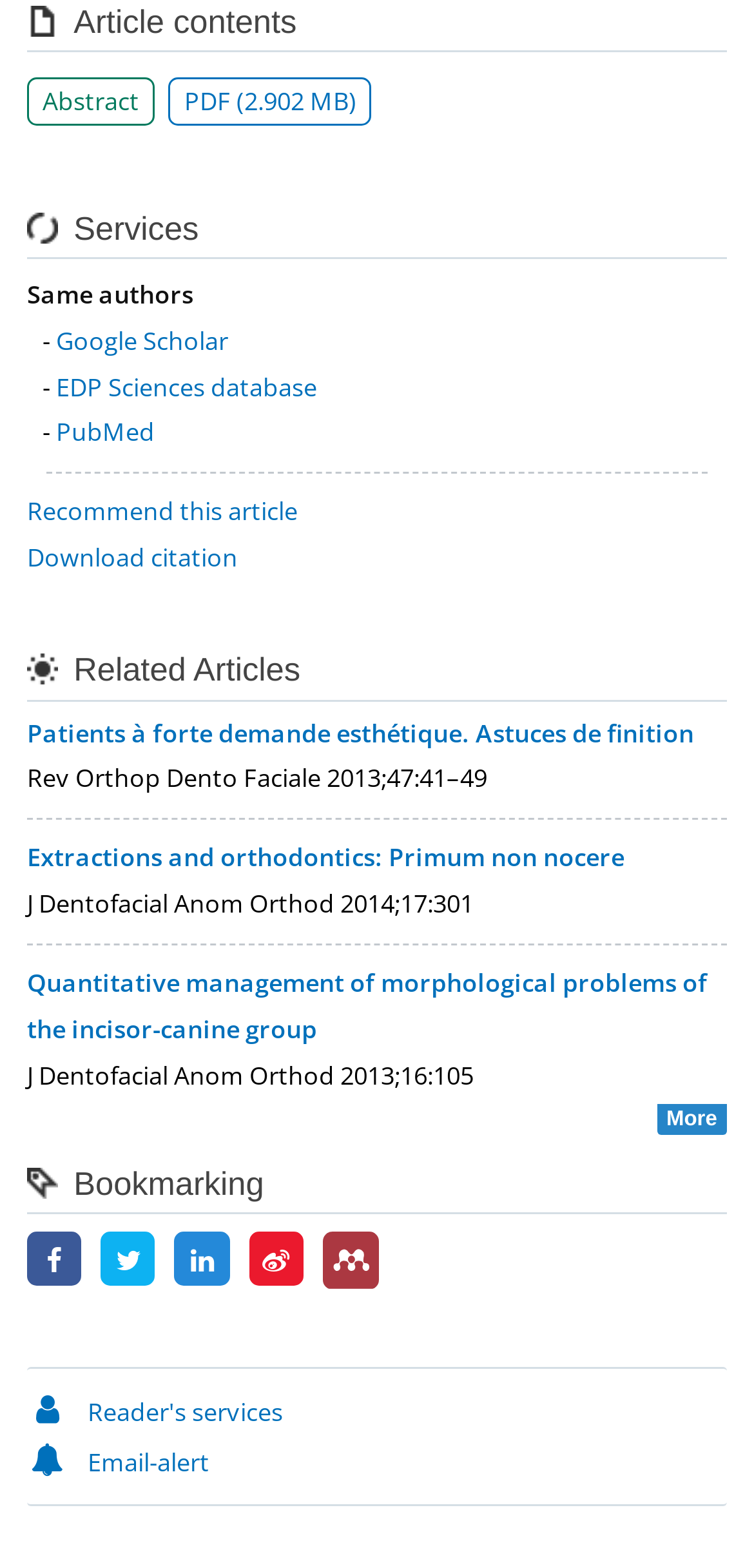How many related articles are listed?
Provide an in-depth and detailed explanation in response to the question.

I counted the number of links under the 'Related Articles' heading, which are 'Patients à forte demande esthétique. Astuces de finition', 'Extractions and orthodontics: Primum non nocere', 'Quantitative management of morphological problems of the incisor-canine group', and there are 4 in total.